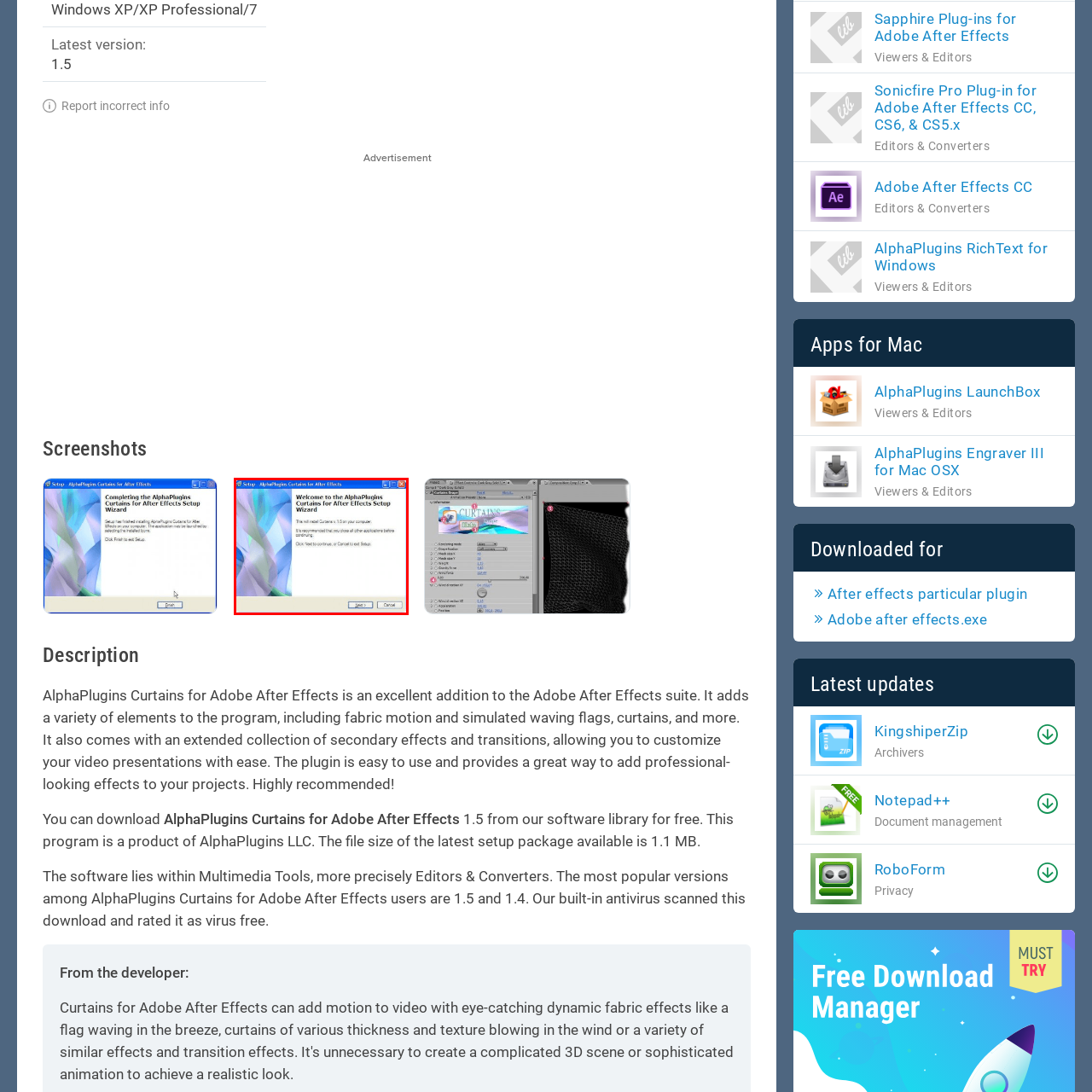What is the purpose of closing other applications before proceeding?
Carefully examine the image highlighted by the red bounding box and provide a detailed answer to the question.

The setup wizard emphasizes the importance of closing other applications before proceeding with the installation, implying that this is necessary for optimal performance during the installation process.